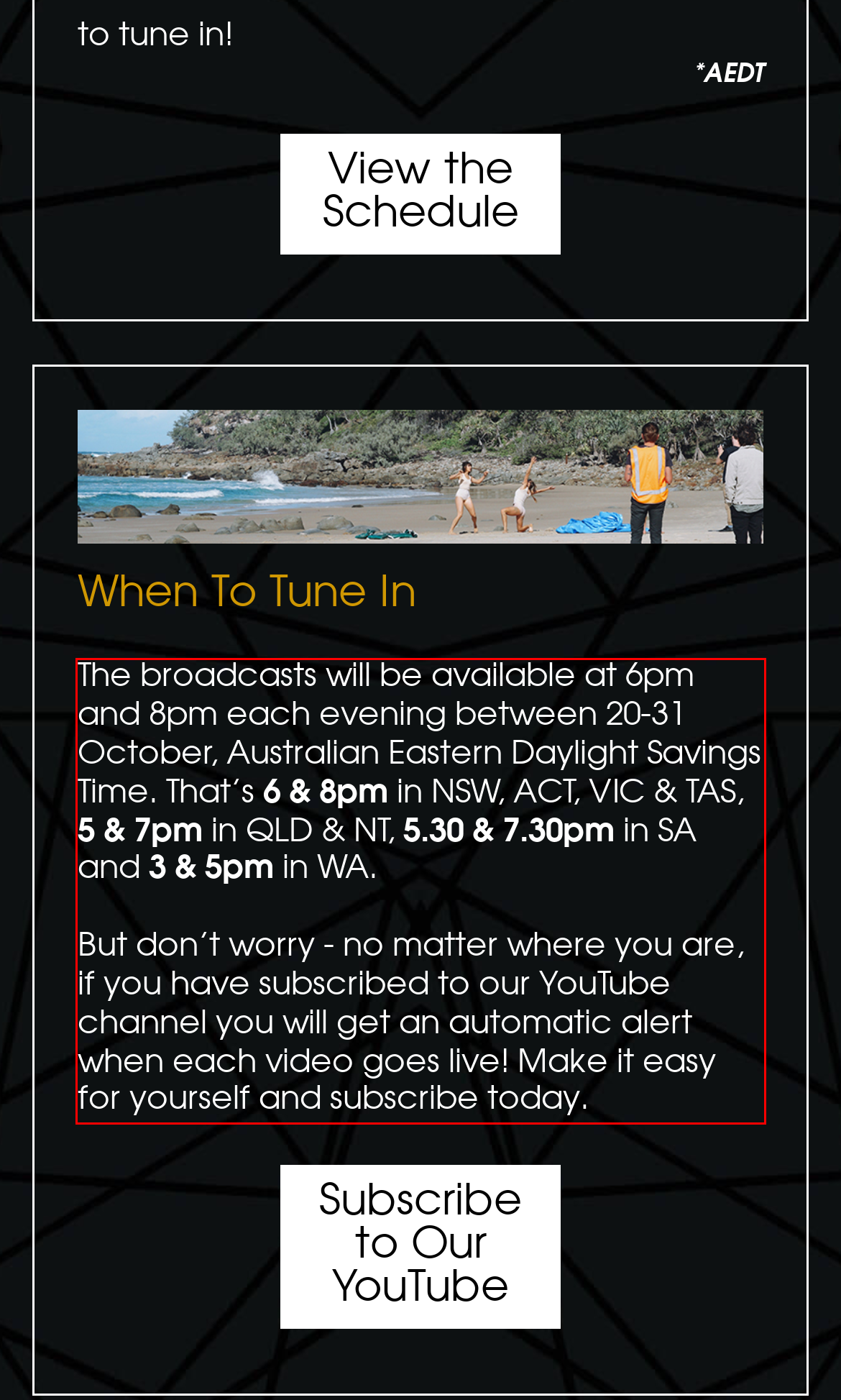Please perform OCR on the text content within the red bounding box that is highlighted in the provided webpage screenshot.

The broadcasts will be available at 6pm and 8pm each evening between 20-31 October, Australian Eastern Daylight Savings Time. That's 6 & 8pm in NSW, ACT, VIC & TAS, 5 & 7pm in QLD & NT, 5.30 & 7.30pm in SA and 3 & 5pm in WA. But don't worry - no matter where you are, if you have subscribed to our YouTube channel you will get an automatic alert when each video goes live! Make it easy for yourself and subscribe today.